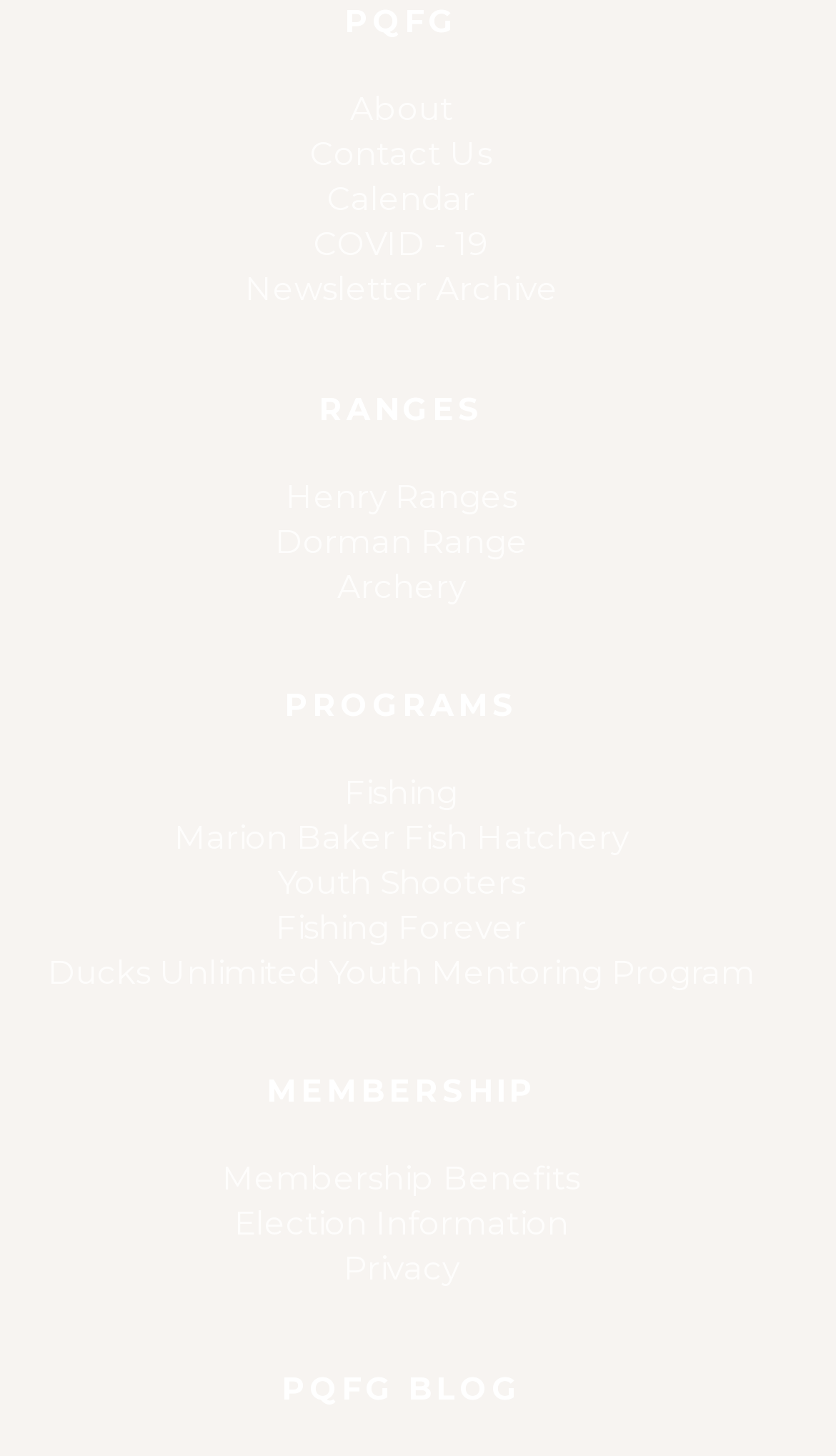Identify the bounding box for the element characterized by the following description: "COVID - 19".

[0.02, 0.152, 0.94, 0.183]